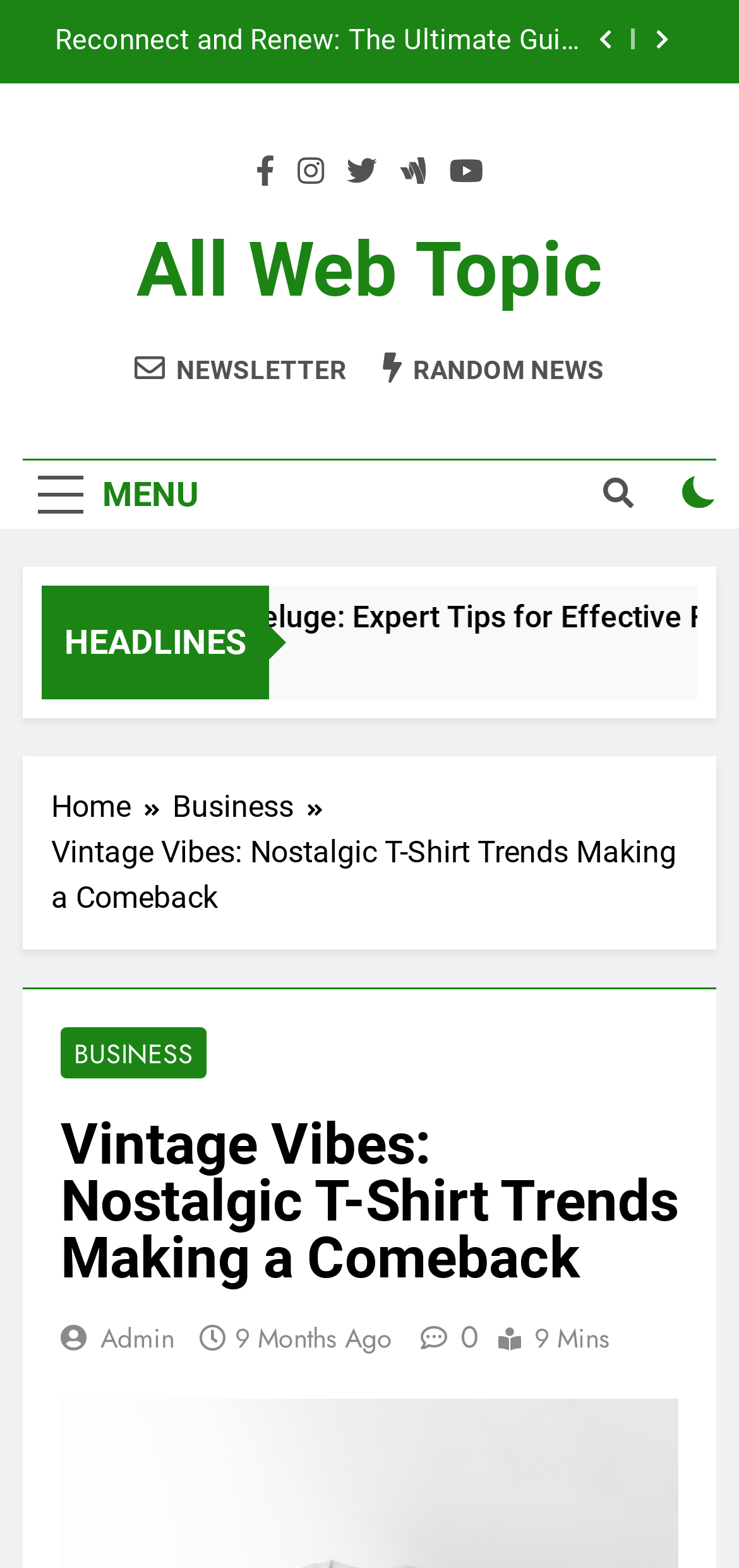What is the name of the custom made box?
Provide a short answer using one word or a brief phrase based on the image.

custom made box